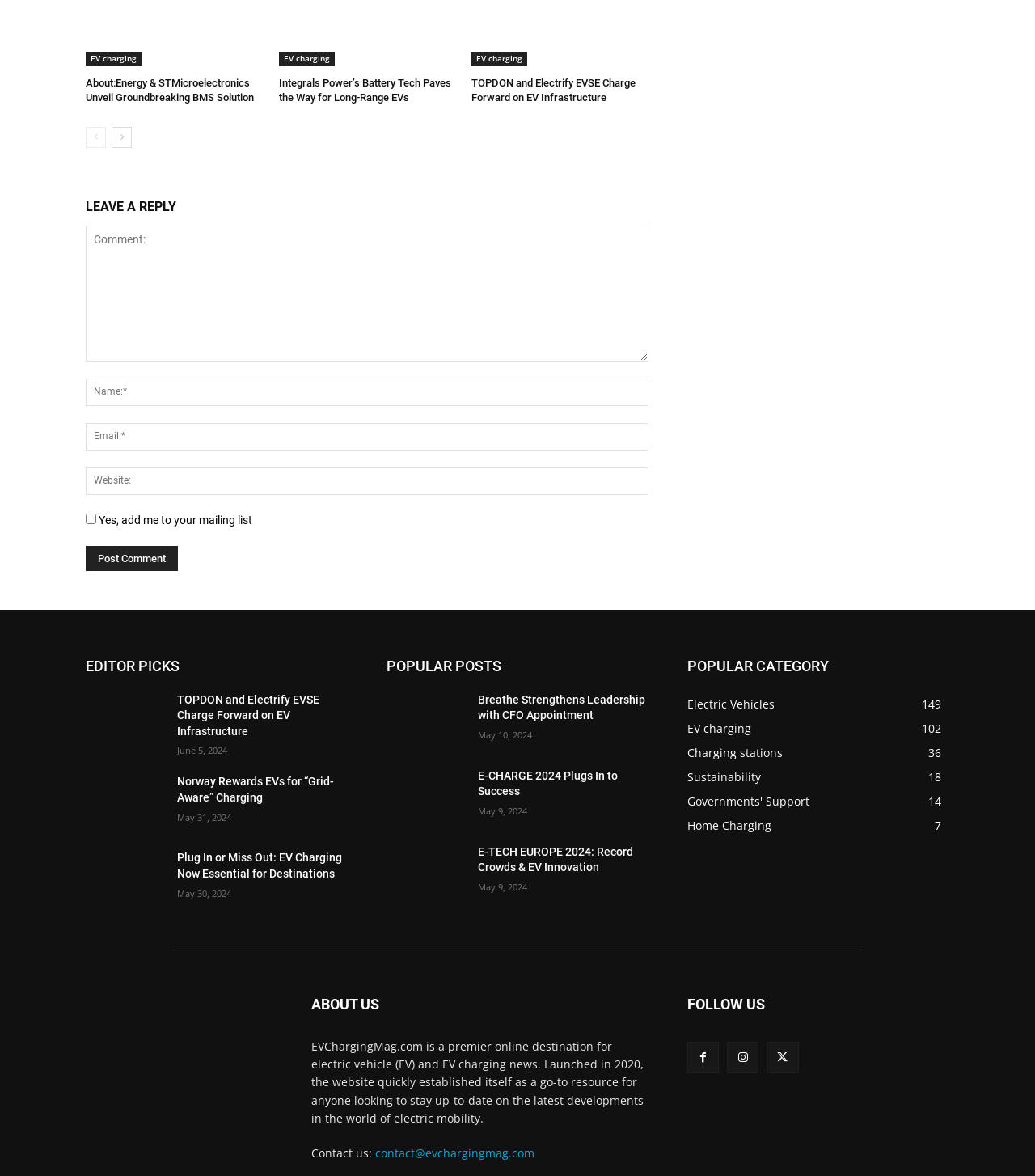Please identify the bounding box coordinates of the area I need to click to accomplish the following instruction: "Go to the next page".

[0.108, 0.108, 0.127, 0.126]